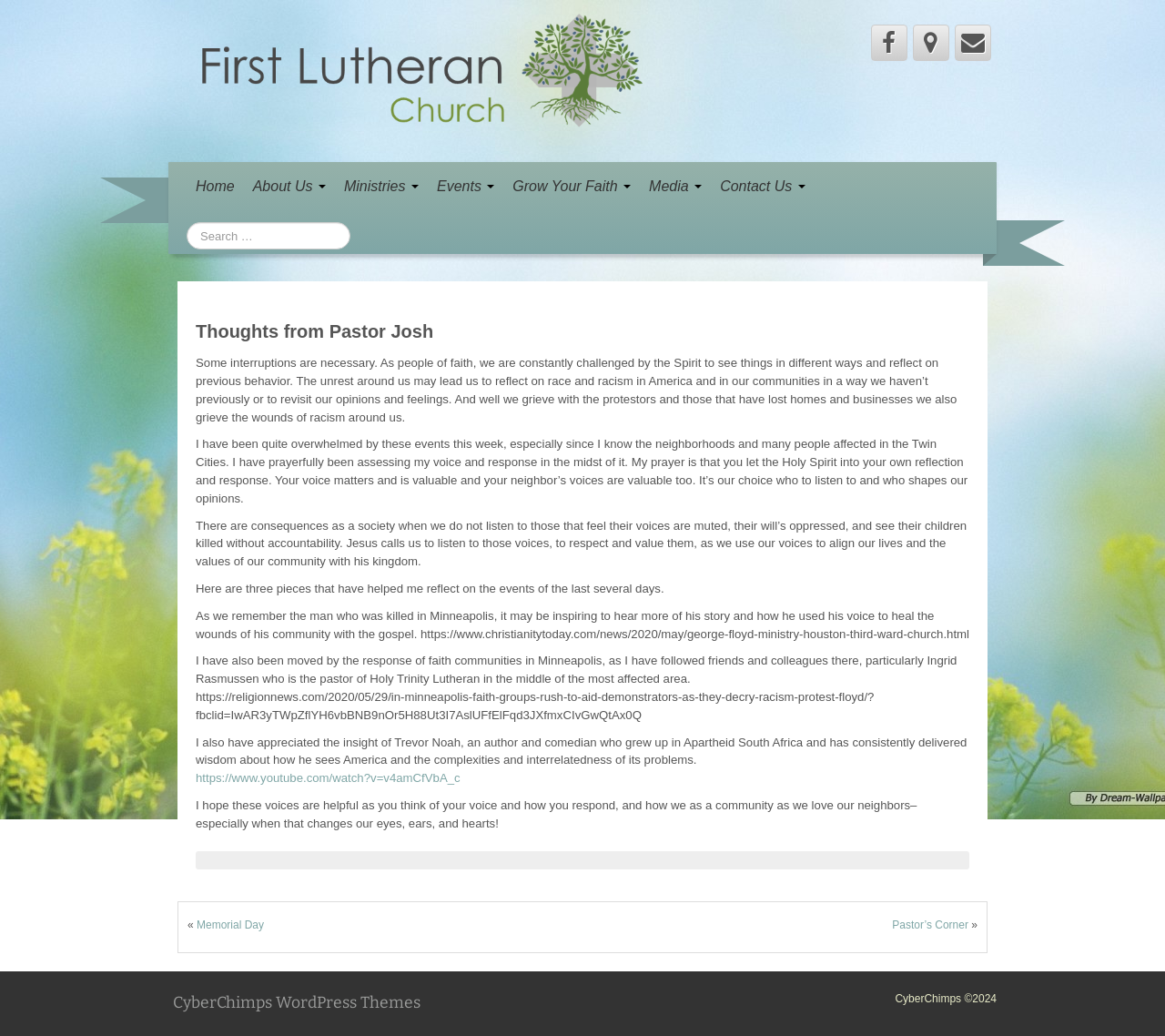How many social media links are there?
Based on the visual details in the image, please answer the question thoroughly.

There are three social media links located at the top-right corner of the webpage, represented by the icons '', '', and ''.